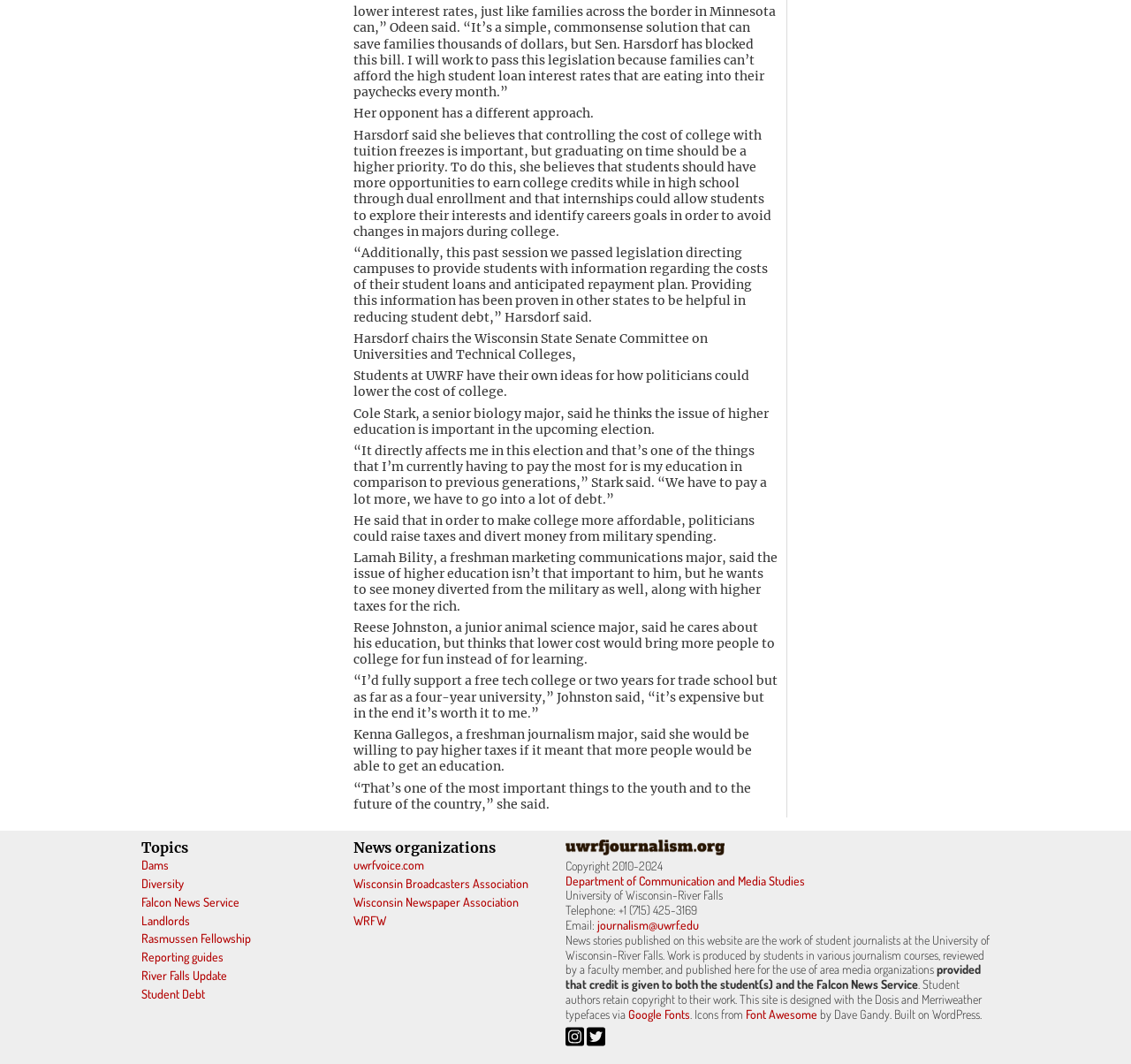What is the topic of discussion among the students?
Please ensure your answer to the question is detailed and covers all necessary aspects.

The students, including Cole Stark, Lamah Bility, Reese Johnston, and Kenna Gallegos, are discussing their ideas on how politicians could lower the cost of college, indicating that the topic of discussion is higher education.